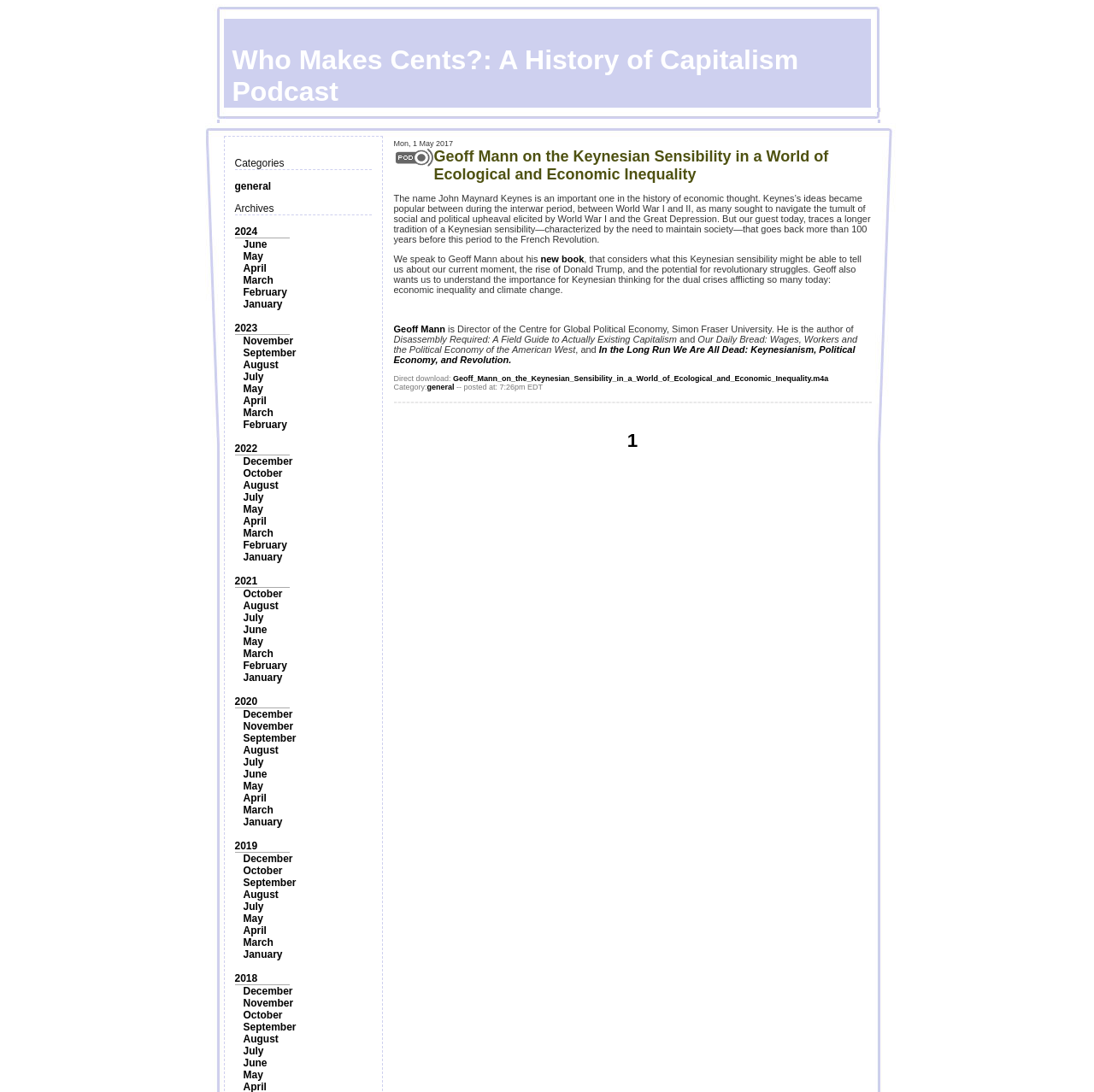Offer a meticulous description of the webpage's structure and content.

The webpage is about a podcast called "Who Makes Cents?: A History of Capitalism". At the top, there is an image. Below the image, there are two categories: "Categories" and "Archives". Under "Categories", there is a single link labeled "general". Under "Archives", there are multiple links organized by year, from 2024 to 2018, and then by month, with the most recent months at the top.

To the right of the categories and archives, there is a table with a single row. The row contains a podcast episode description, which is a long text about an interview with Geoff Mann discussing his book on Keynesian sensibility in the context of economic inequality and climate change. The text is accompanied by an image and a link to download the podcast episode. The episode title is "Geoff Mann on the Keynesian Sensibility in a World of Ecological and Economic Inequality".